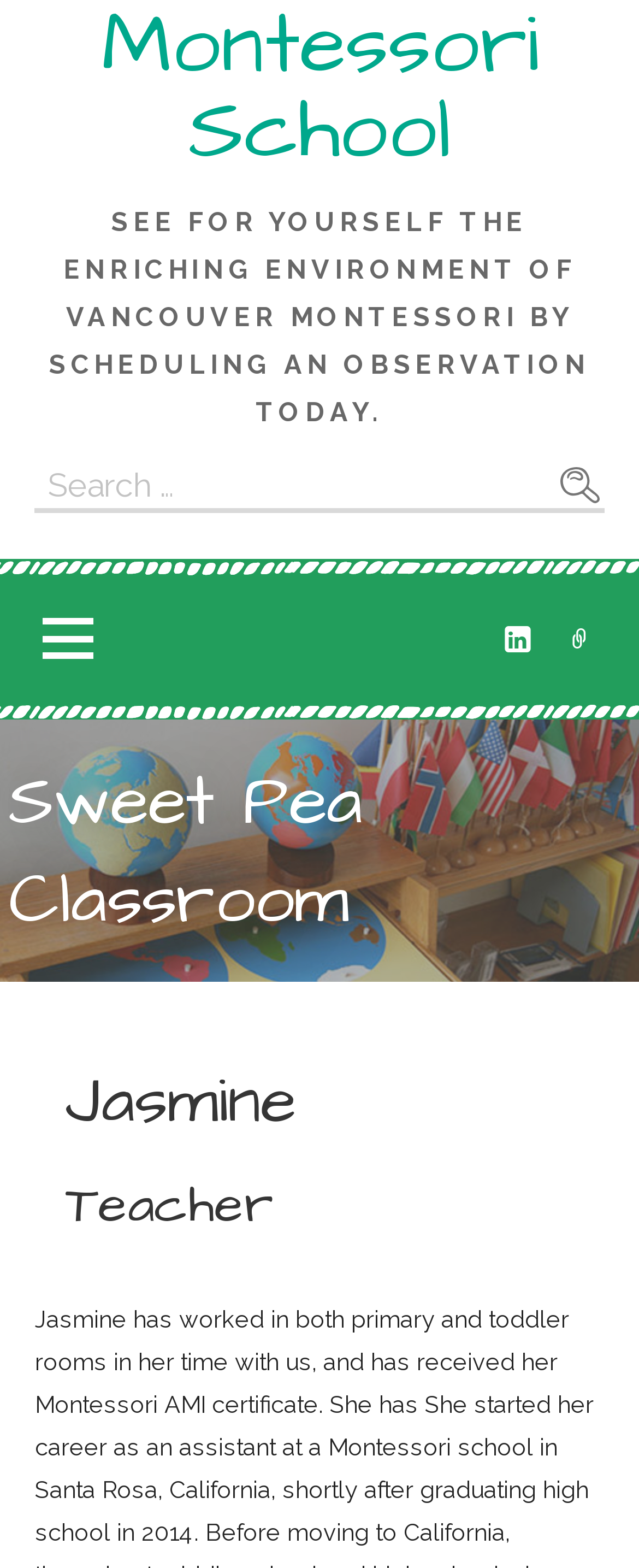Given the element description: "Email", predict the bounding box coordinates of this UI element. The coordinates must be four float numbers between 0 and 1, given as [left, top, right, bottom].

[0.867, 0.391, 0.949, 0.424]